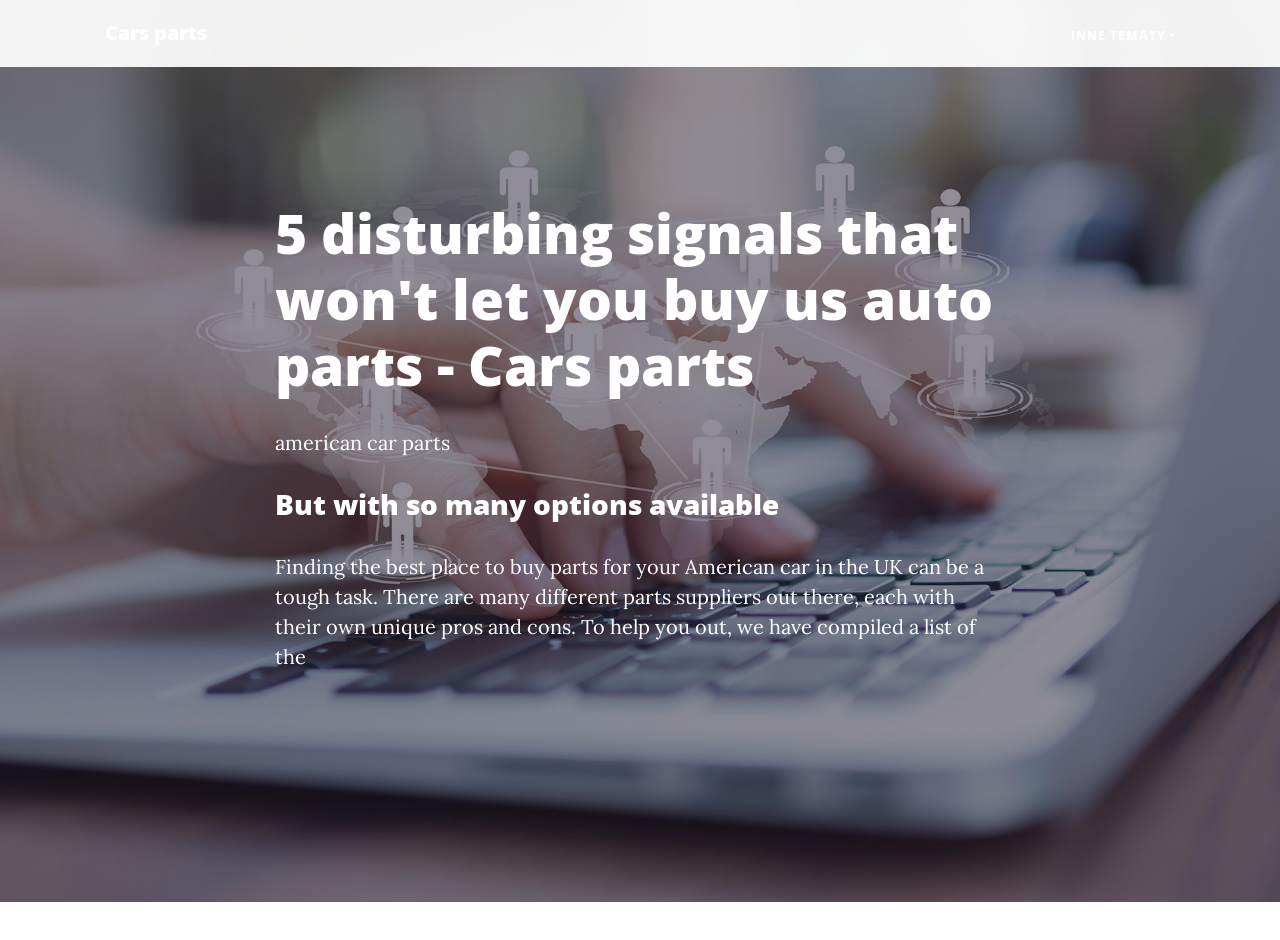Please find the bounding box for the UI component described as follows: "Cars parts".

[0.066, 0.009, 0.177, 0.062]